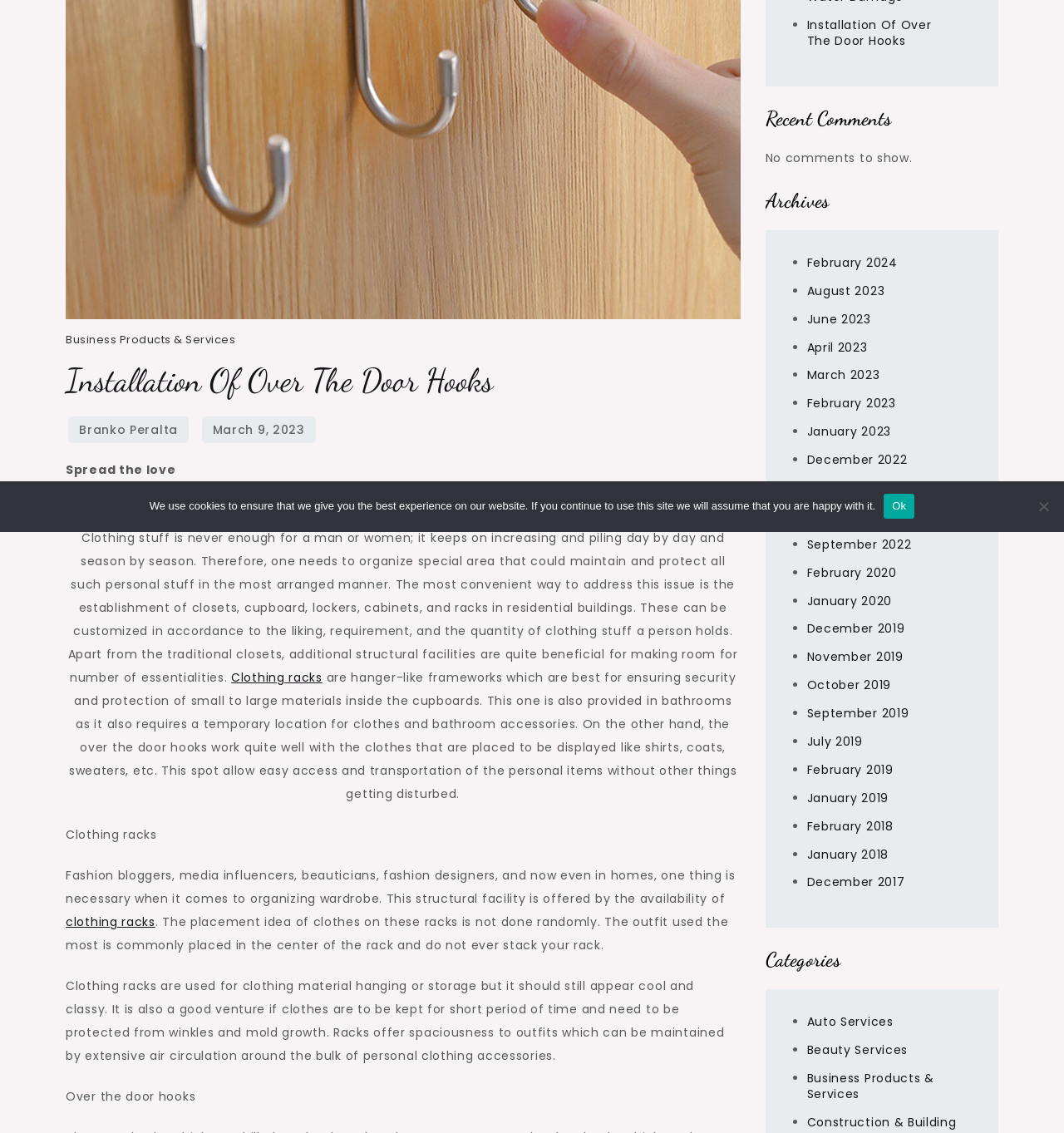Determine the bounding box coordinates of the UI element described below. Use the format (top-left x, top-left y, bottom-right x, bottom-right y) with floating point numbers between 0 and 1: Auto Services

[0.758, 0.894, 0.84, 0.909]